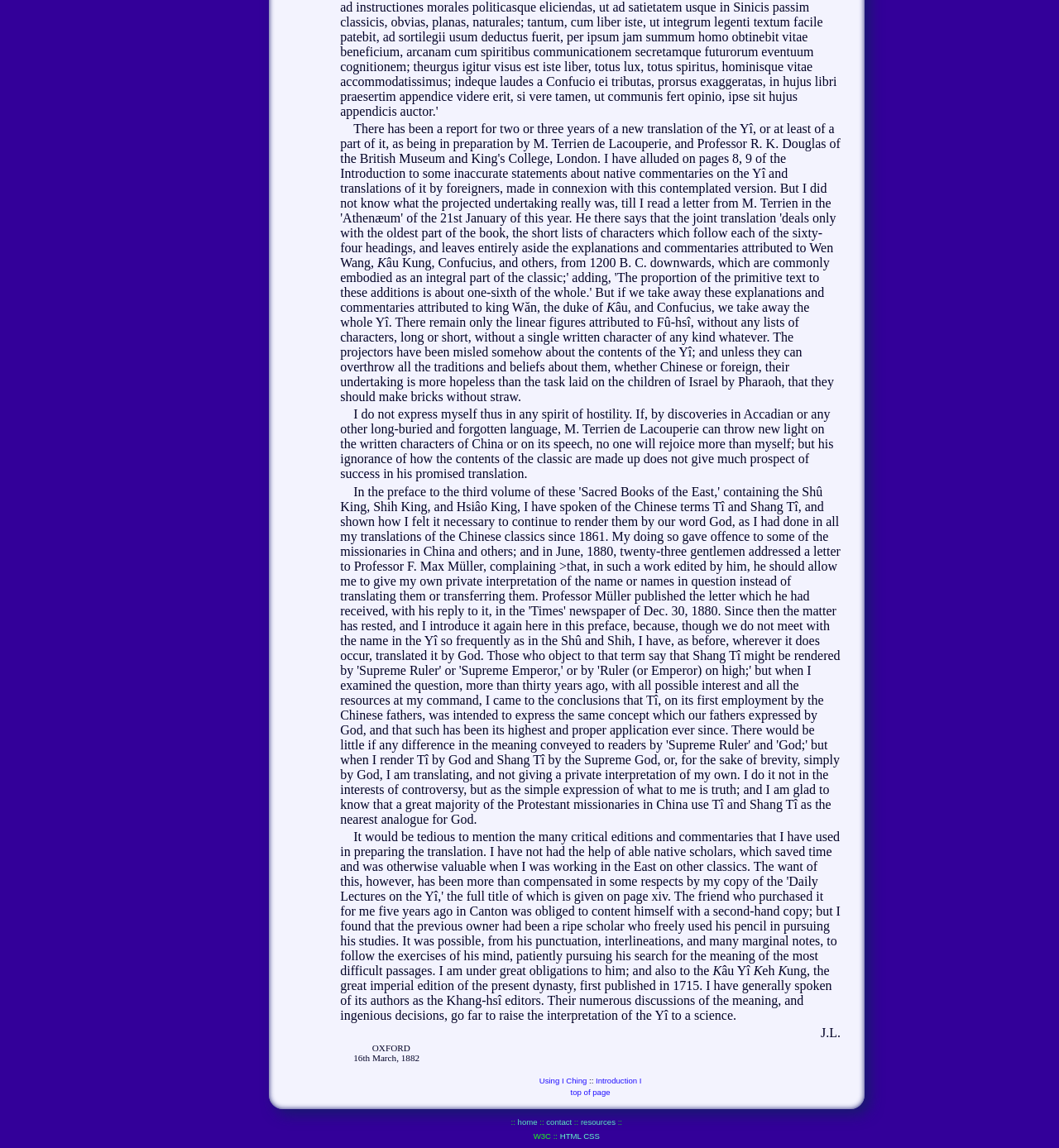What is the topic of the text?
Answer the question with a single word or phrase by looking at the picture.

I Ching